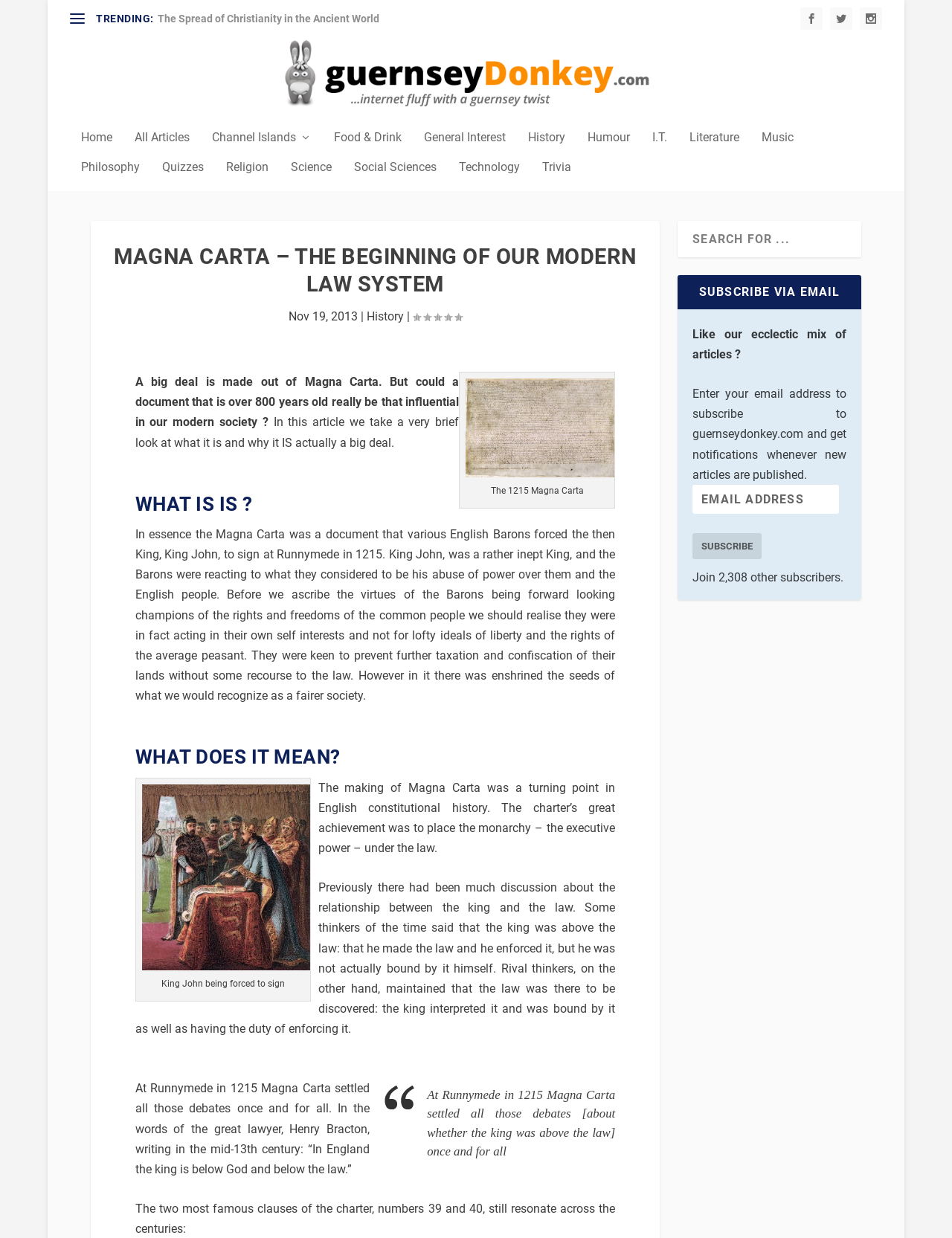Identify the bounding box coordinates of the part that should be clicked to carry out this instruction: "Read the article about the Spread of Christianity in the Ancient World".

[0.165, 0.01, 0.398, 0.02]